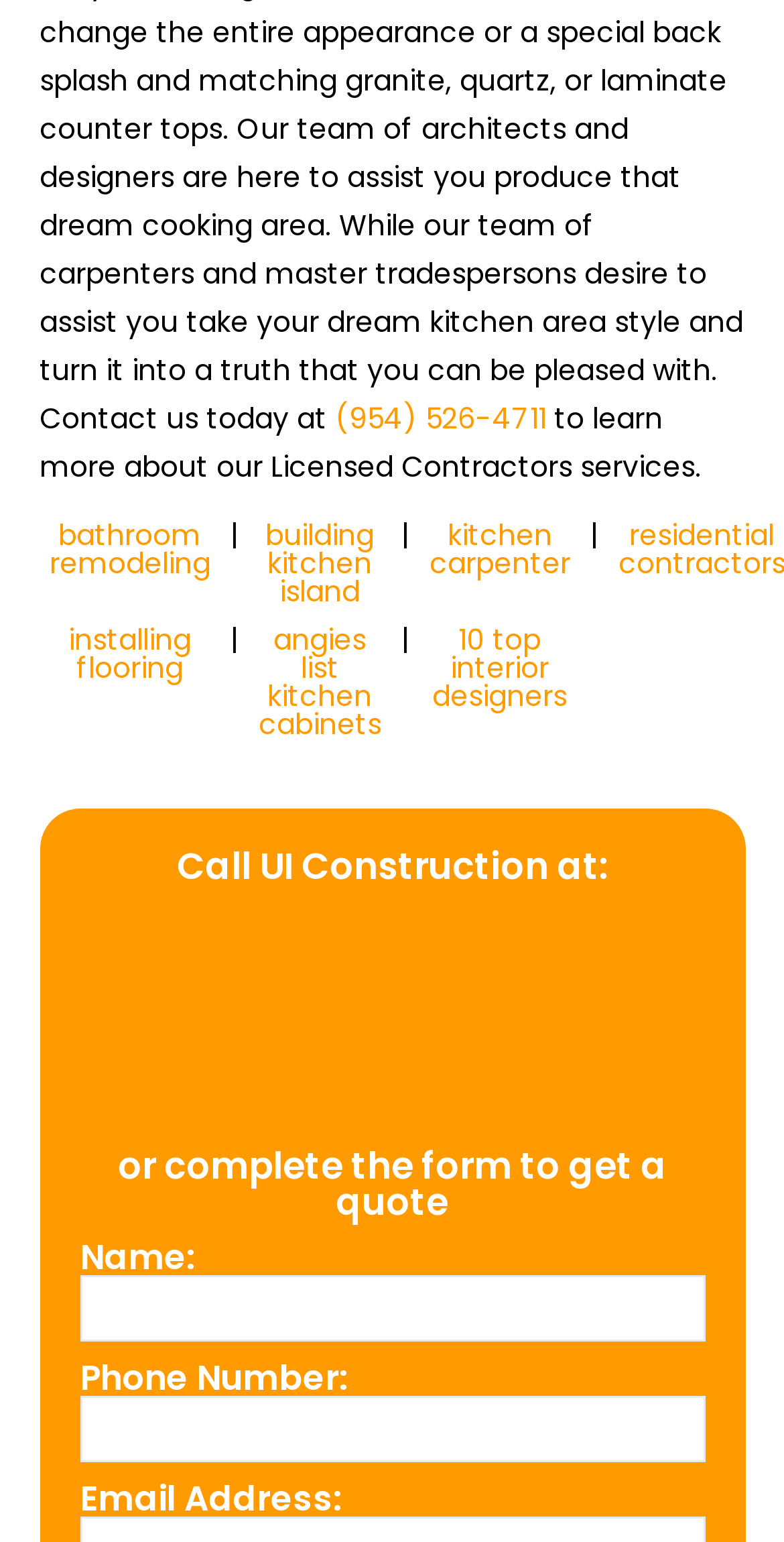Find the bounding box coordinates for the area that must be clicked to perform this action: "call the phone number (954) 526-4711".

[0.186, 0.586, 0.814, 0.723]